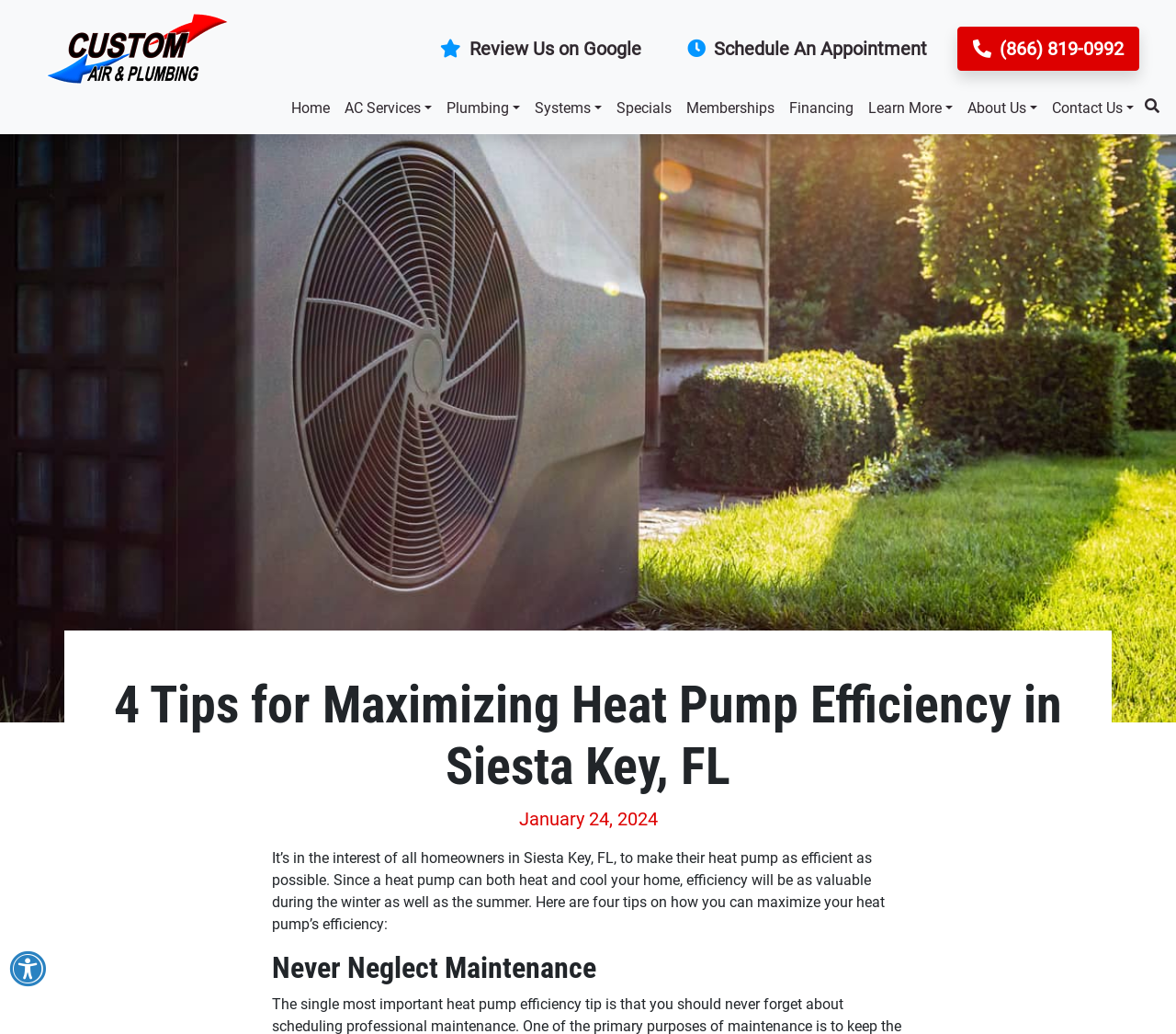Craft a detailed narrative of the webpage's structure and content.

The webpage is about maximizing heat pump efficiency in Siesta Key, FL, and it appears to be a blog post or article from a company called Ca&p. At the top left corner, there is a Ca&p logo, which is an image with a link. Next to the logo, there are three buttons: "Review Us on Google", "Schedule An Appointment", and a phone number "(866) 819-0992". 

Below these buttons, there is a navigation menu with links to different sections of the website, including "Home", "AC Services", "Plumbing", "Systems", "Specials", "Memberships", "Financing", "About Us", "Contact Us", and "SEARCH". 

The main content of the webpage starts with a heading "4 Tips for Maximizing Heat Pump Efficiency in Siesta Key, FL", which is centered at the top of the page. Below the heading, there is a date "January 24, 2024" and a paragraph of text that introduces the importance of heat pump efficiency for homeowners in Siesta Key, FL. 

The first tip is presented in a heading "Never Neglect Maintenance", which is located below the introductory paragraph.